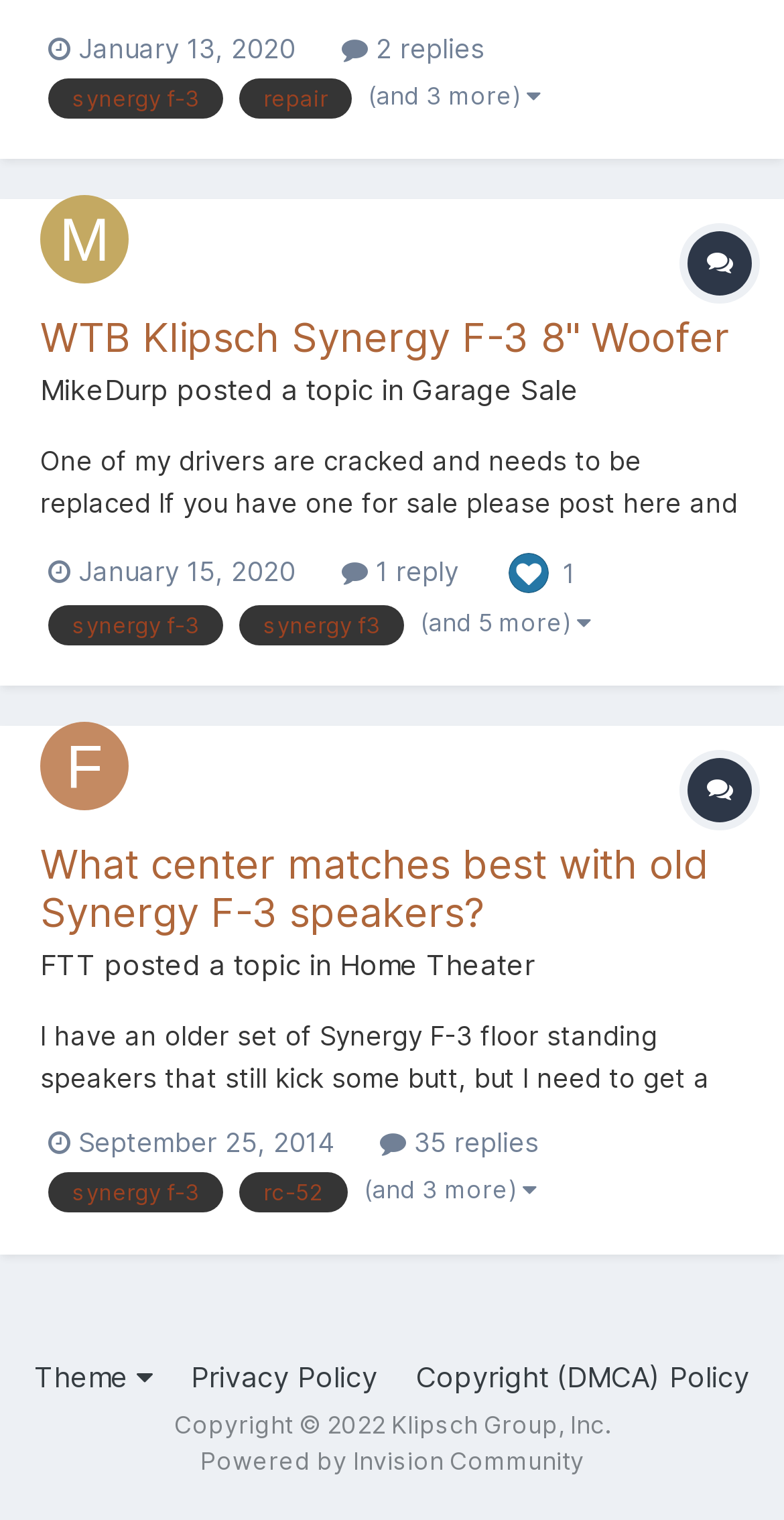How many replies does the topic 'What center matches best with old Synergy F-3 speakers?' have?
Use the image to answer the question with a single word or phrase.

1 reply